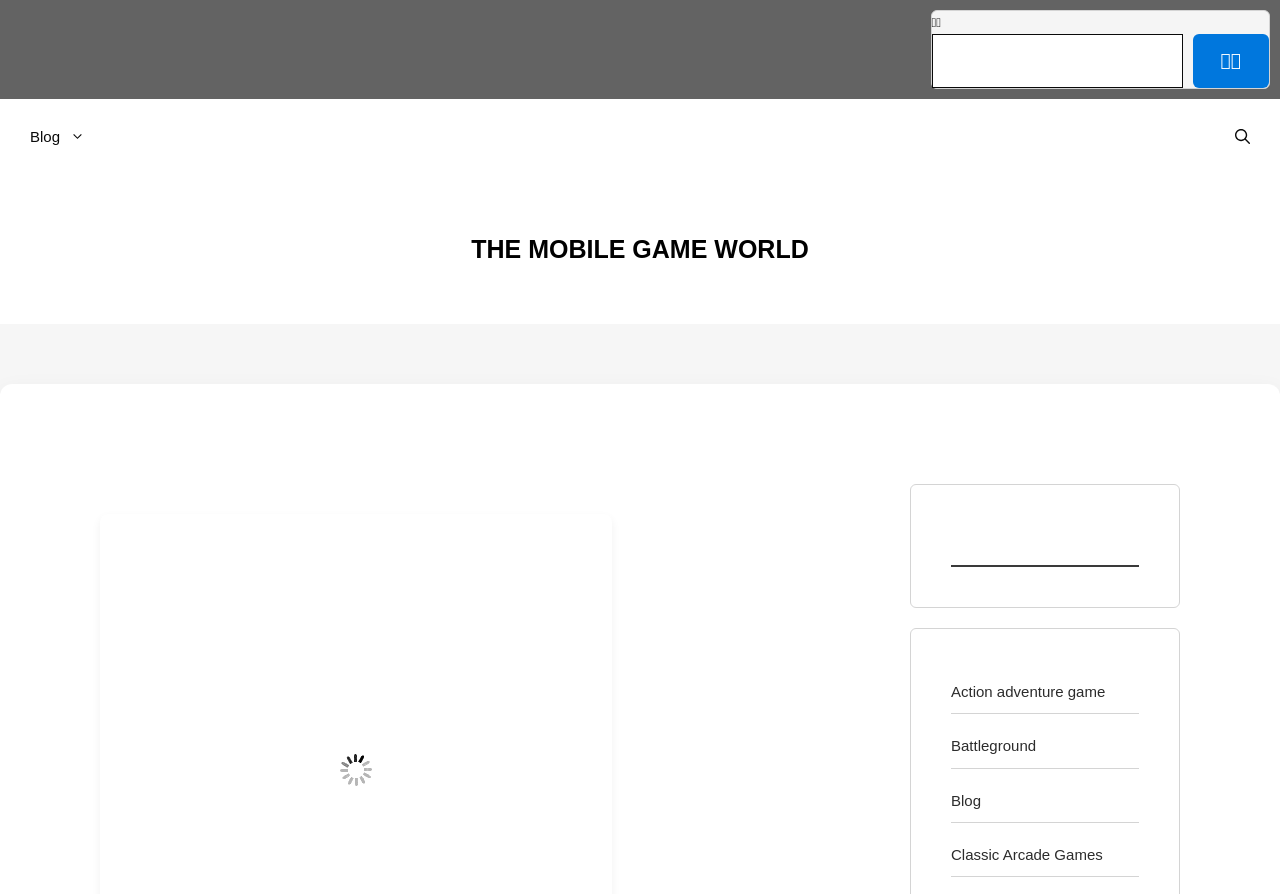Identify and provide the text of the main header on the webpage.

5 Tips for Purchasing Rainbow Six for PS4: Find the Best Deals Today